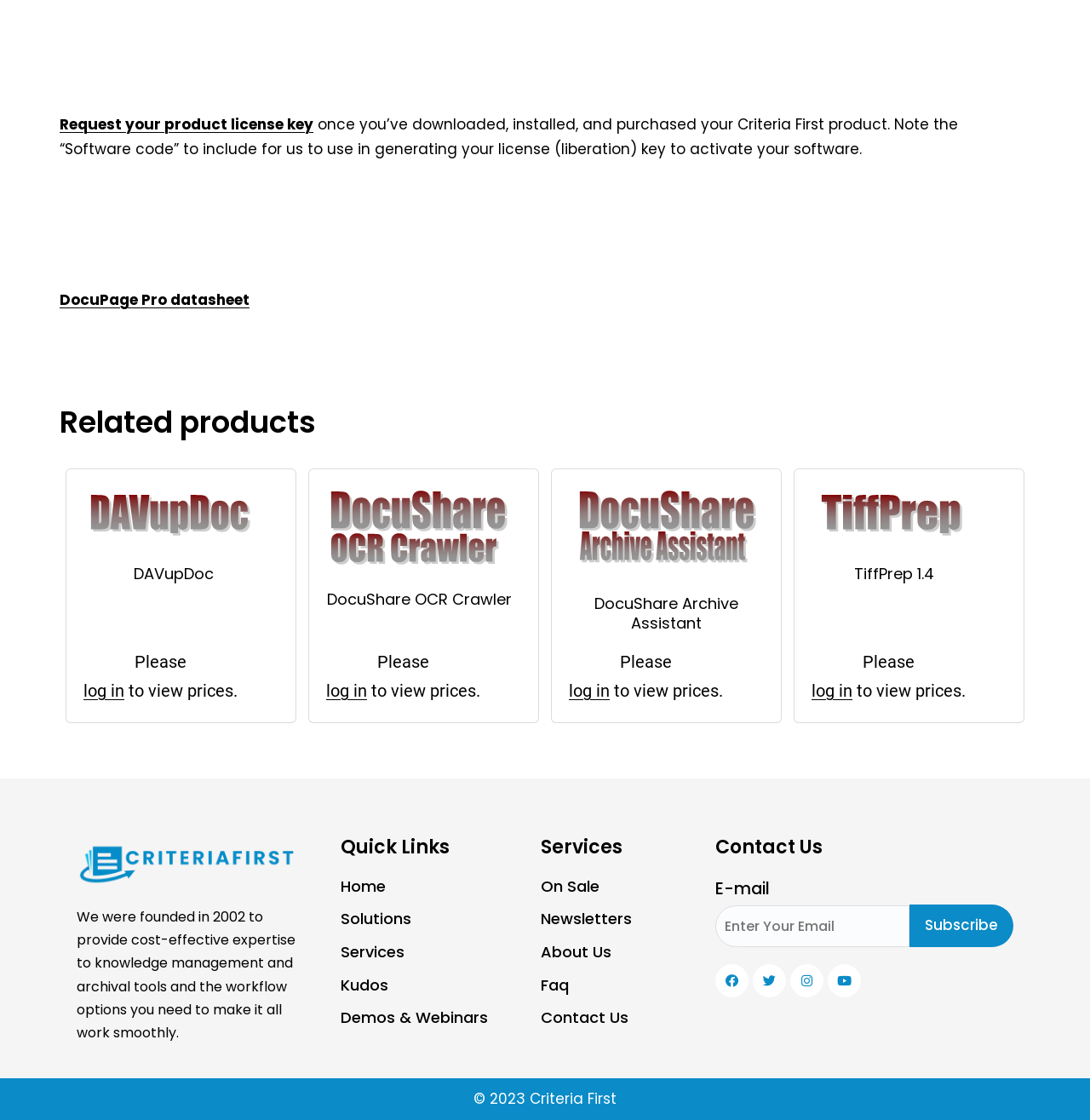Please find the bounding box coordinates of the element that you should click to achieve the following instruction: "Request your product license key". The coordinates should be presented as four float numbers between 0 and 1: [left, top, right, bottom].

[0.055, 0.102, 0.288, 0.12]